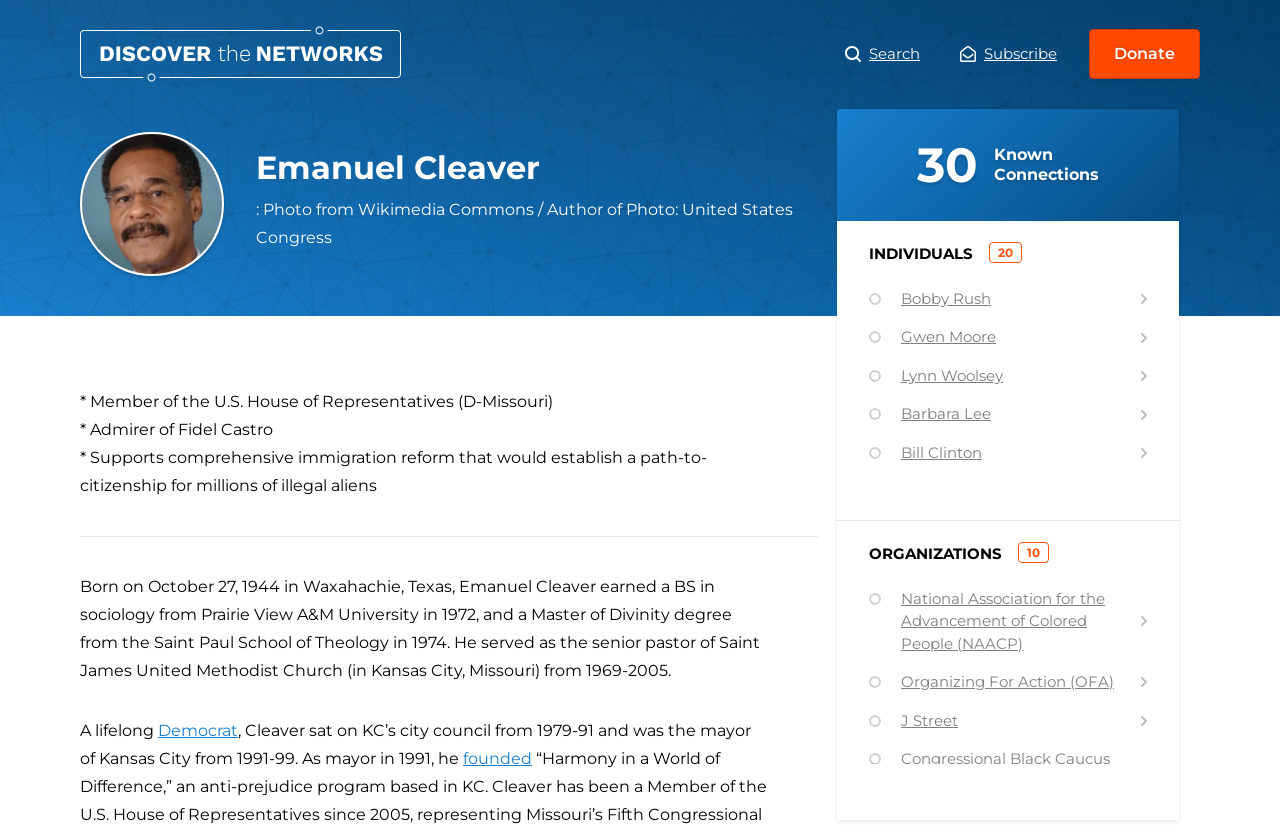Predict the bounding box for the UI component with the following description: "Resources".

None